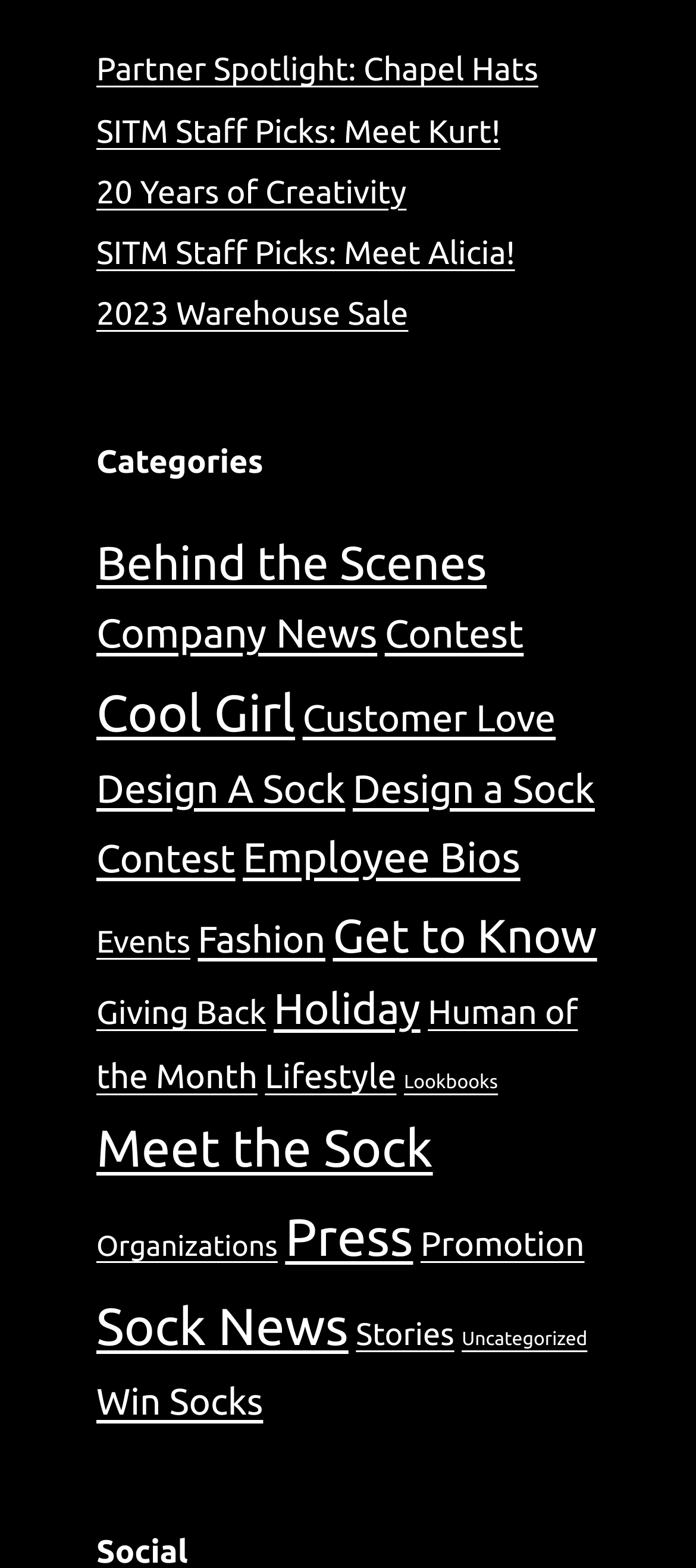Determine the bounding box coordinates for the area you should click to complete the following instruction: "Browse Behind the Scenes category".

[0.138, 0.341, 0.699, 0.375]